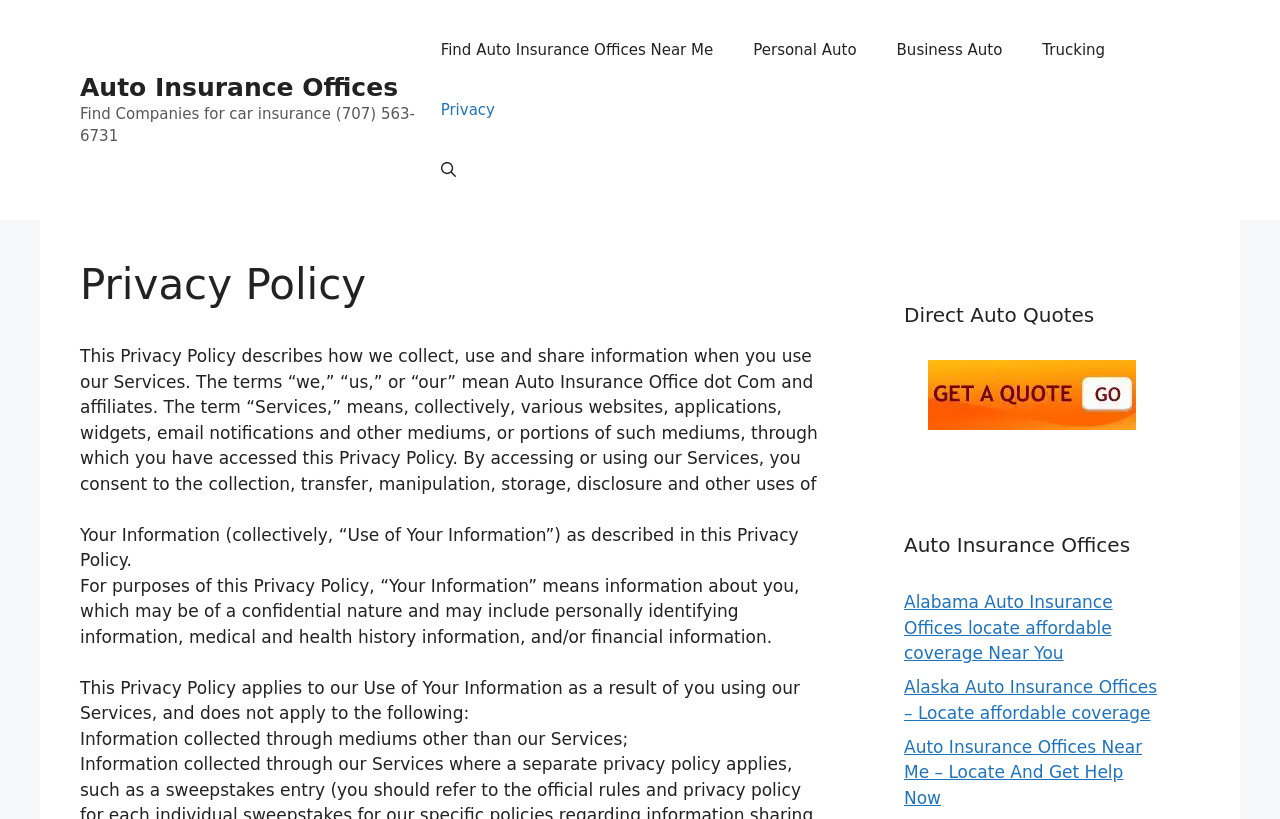Please give a succinct answer to the question in one word or phrase:
What is the link 'Find Auto Insurance Offices Near Me' for?

To find nearby offices